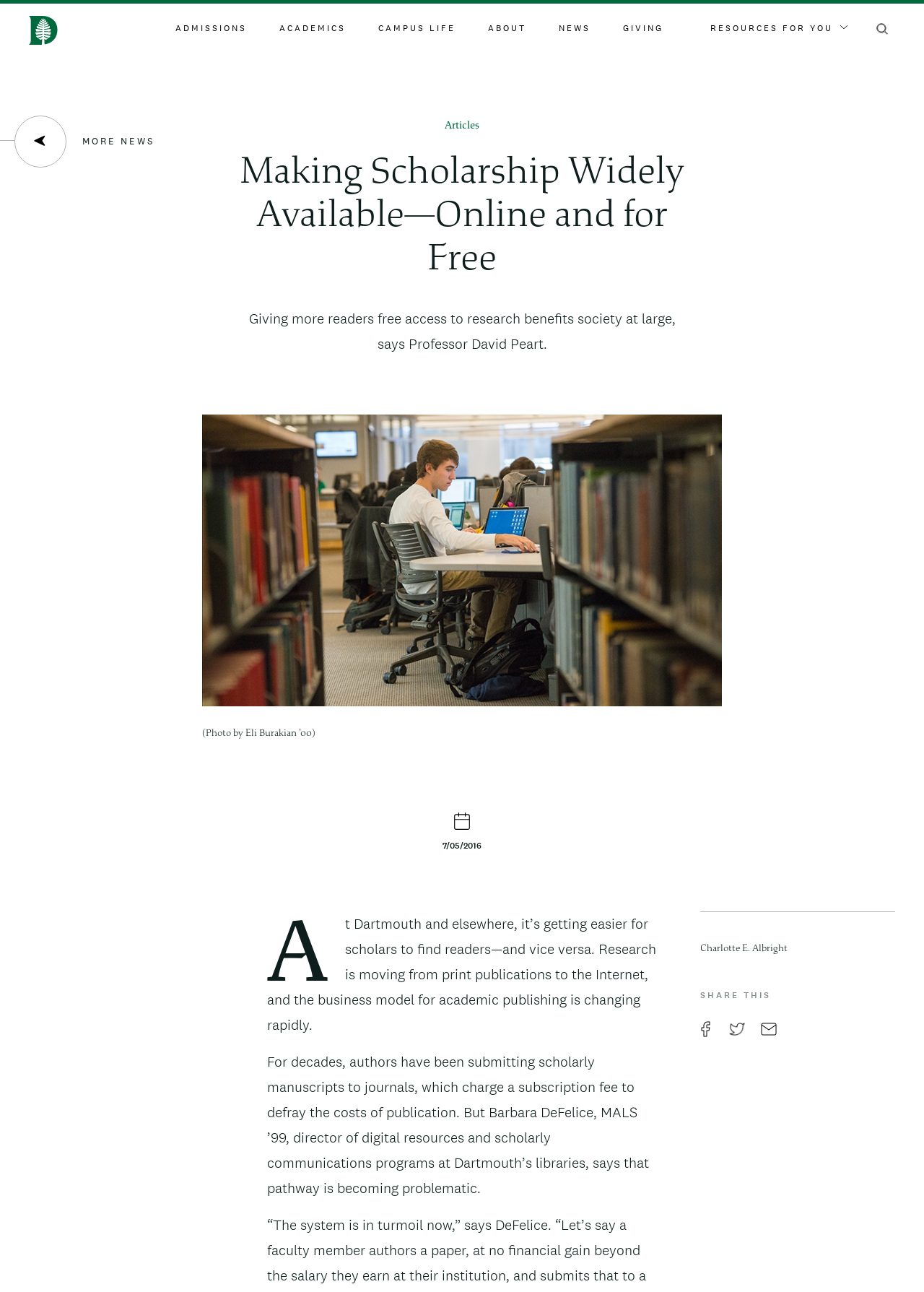Determine the bounding box coordinates of the area to click in order to meet this instruction: "Click on the 'ADMISSIONS' link".

[0.19, 0.017, 0.267, 0.028]